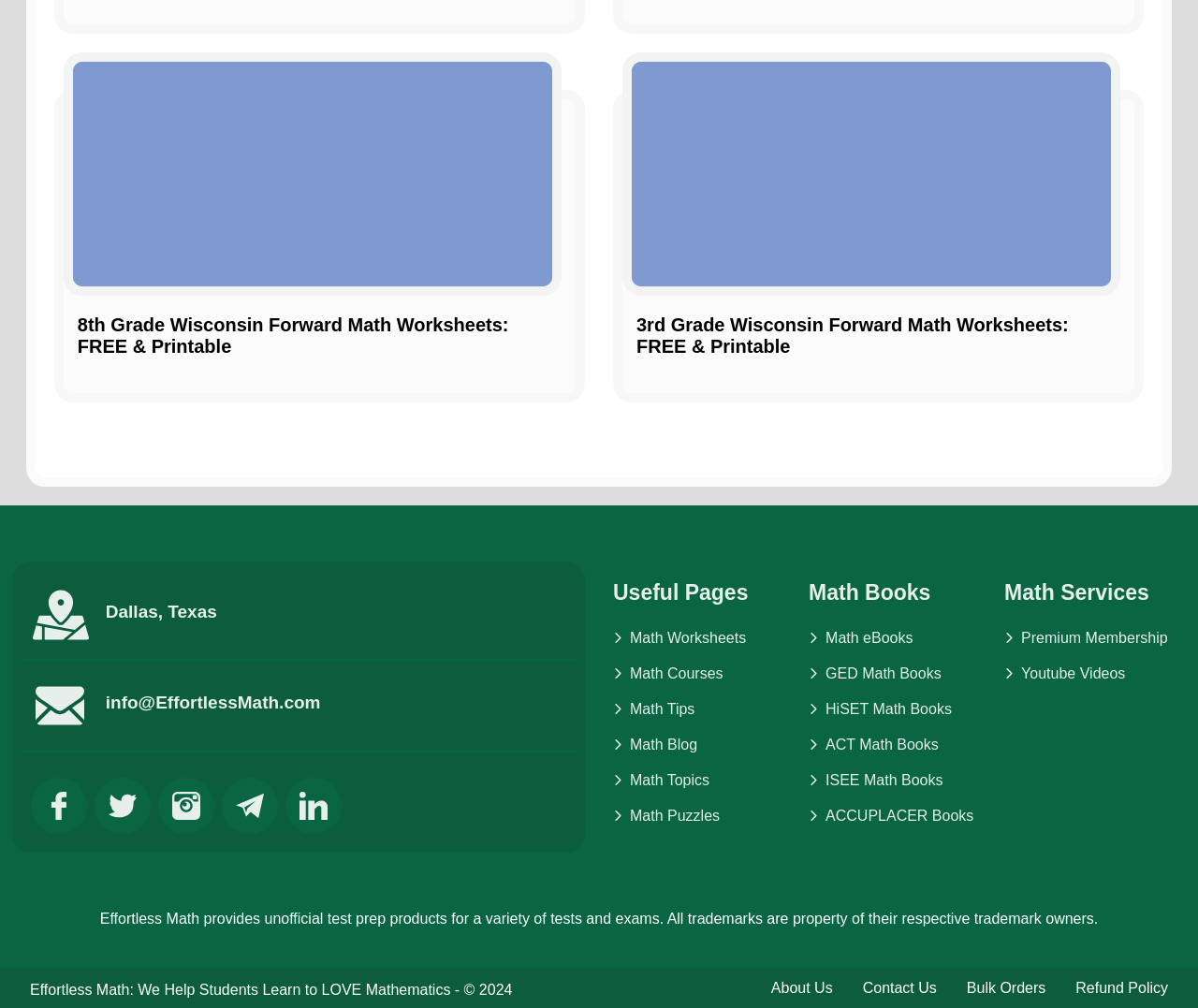Please mark the bounding box coordinates of the area that should be clicked to carry out the instruction: "Learn about ACT Math Books".

[0.675, 0.731, 0.815, 0.747]